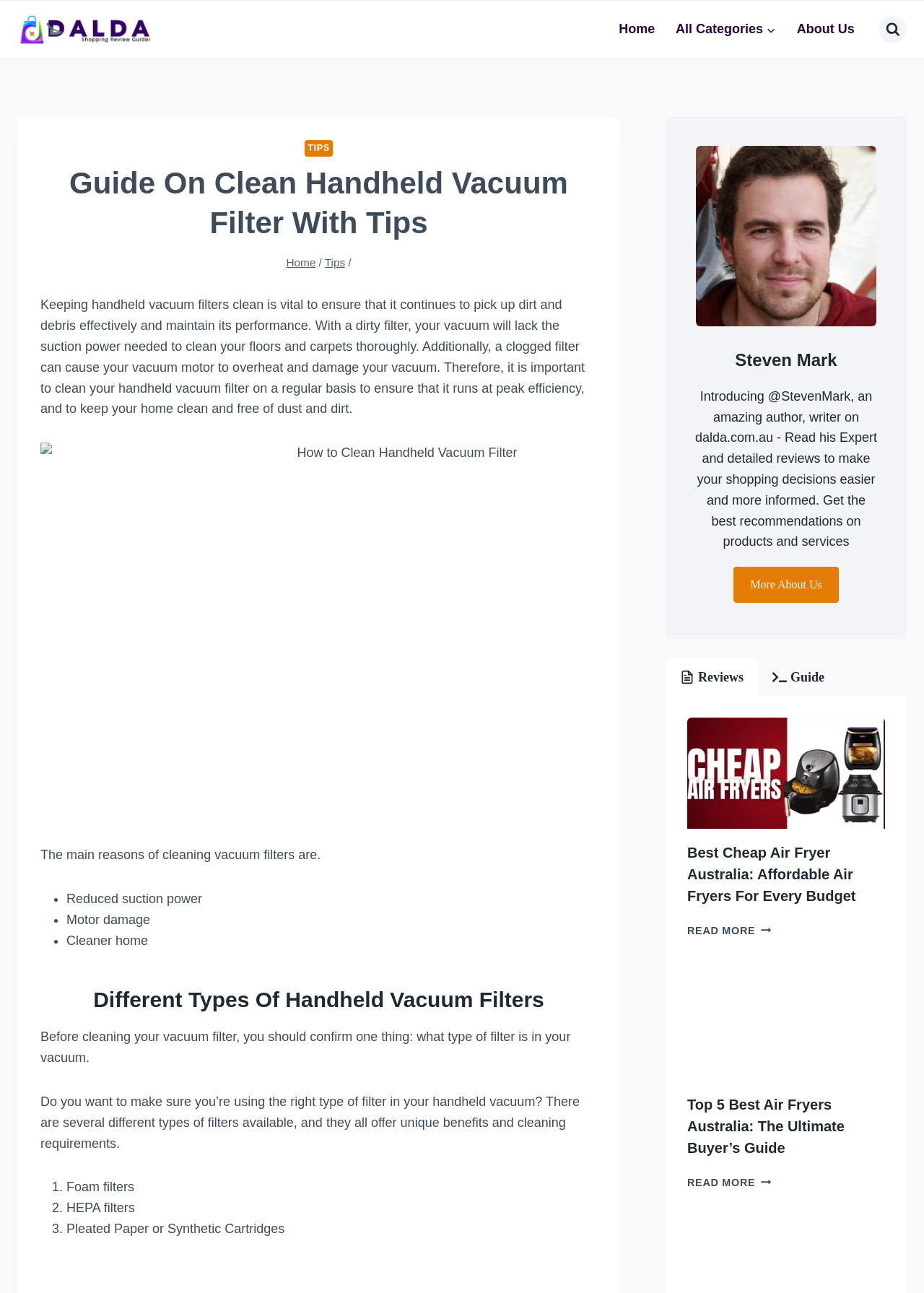Please pinpoint the bounding box coordinates for the region I should click to adhere to this instruction: "Click the logo".

[0.019, 0.011, 0.183, 0.035]